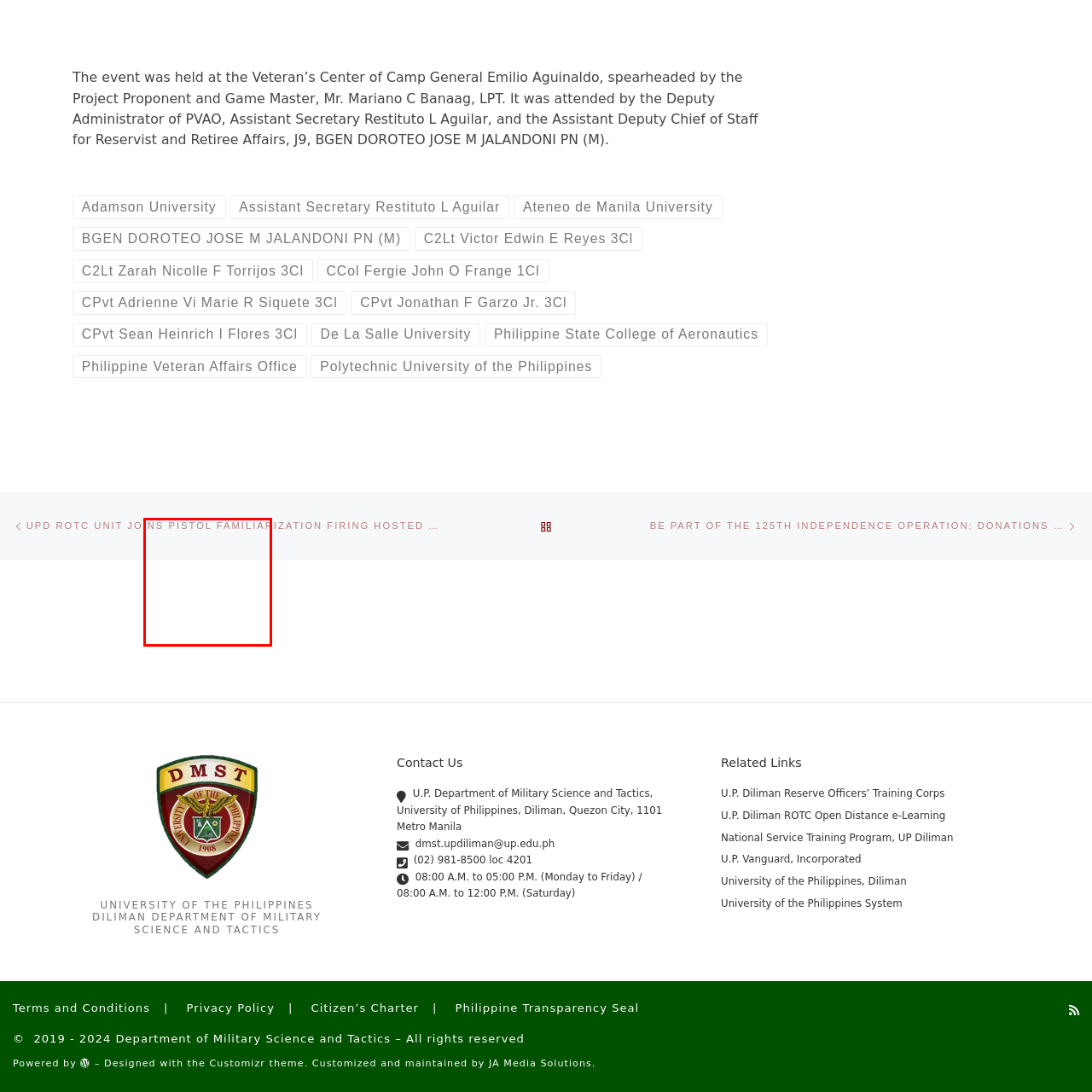Create a thorough description of the image portion outlined in red.

This image represents the branding of the University of the Philippines Diliman Department of Military Science and Tactics. It is likely to be associated with their initiatives and programs, such as those related to military training or events. The department serves an educational role, focusing on military science and tactics within the context of the university's broader mission. This image is prominently placed on their webpage, where it reflects their commitment to providing students with practical skills necessary for military service and leadership roles. 